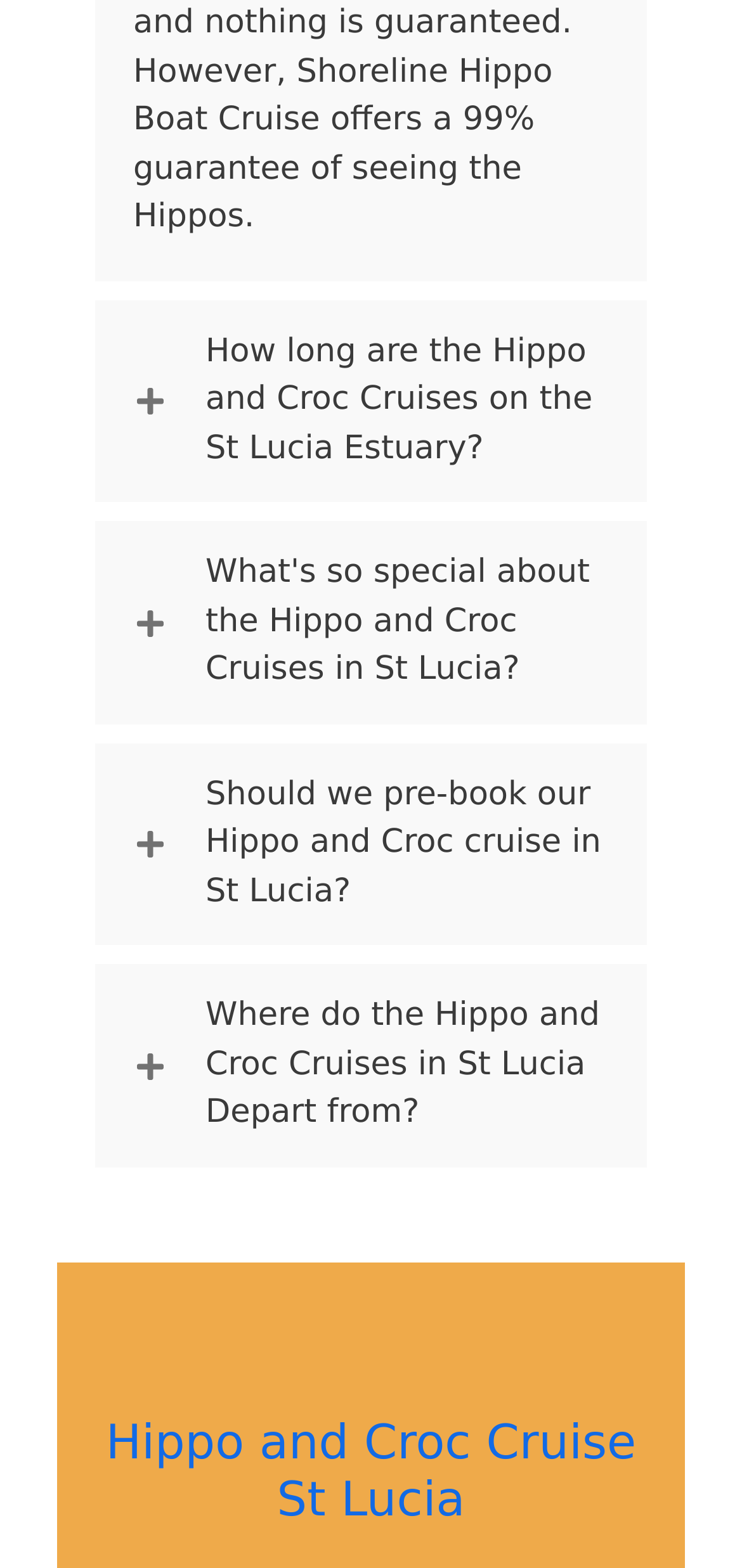What is the shape of the icon in the tabs?
Look at the image and provide a detailed response to the question.

I examined the OCR text of the generic elements within the tab elements and found that they all contain a Unicode character '', which represents a generic icon.